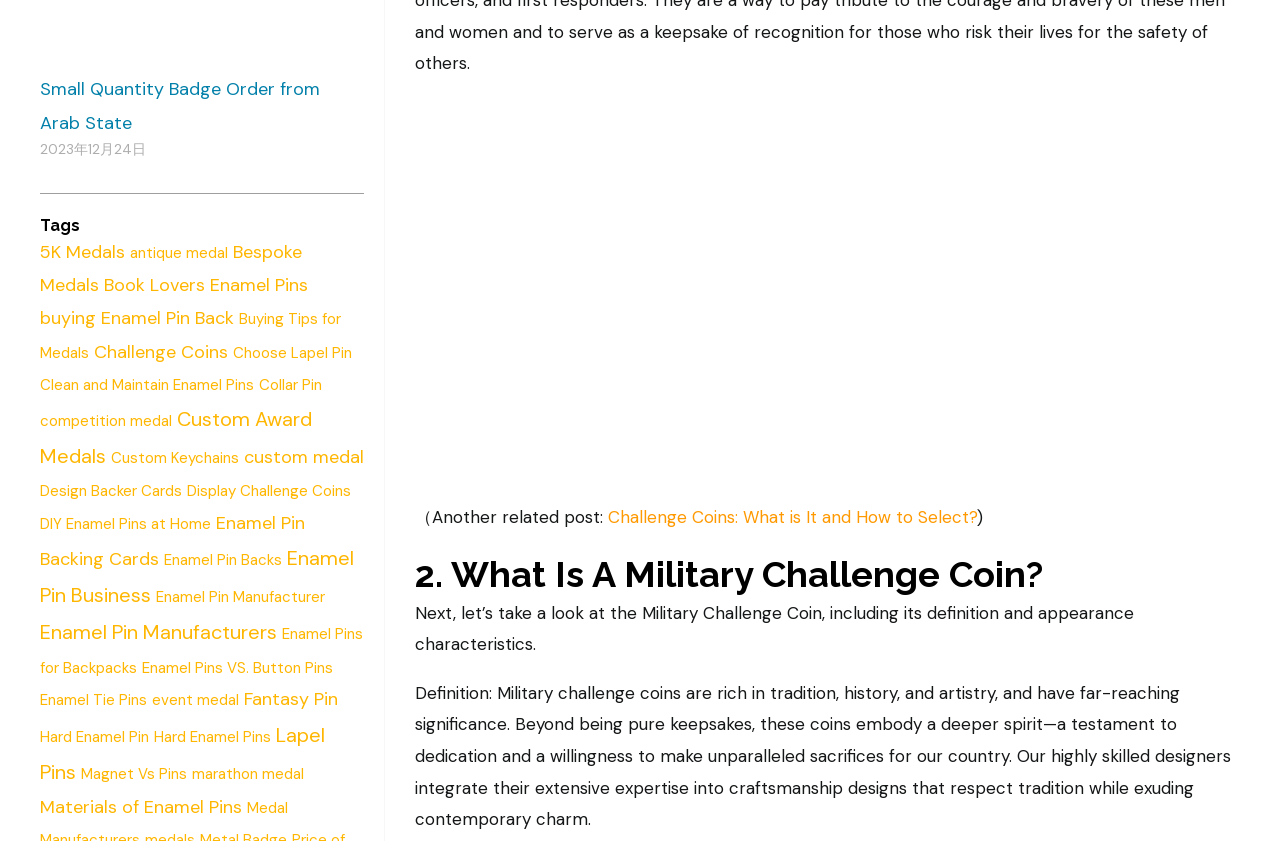Please identify the bounding box coordinates of the clickable element to fulfill the following instruction: "Click on the 'Challenge Coins: What is It and How to Select?' link". The coordinates should be four float numbers between 0 and 1, i.e., [left, top, right, bottom].

[0.475, 0.602, 0.763, 0.628]